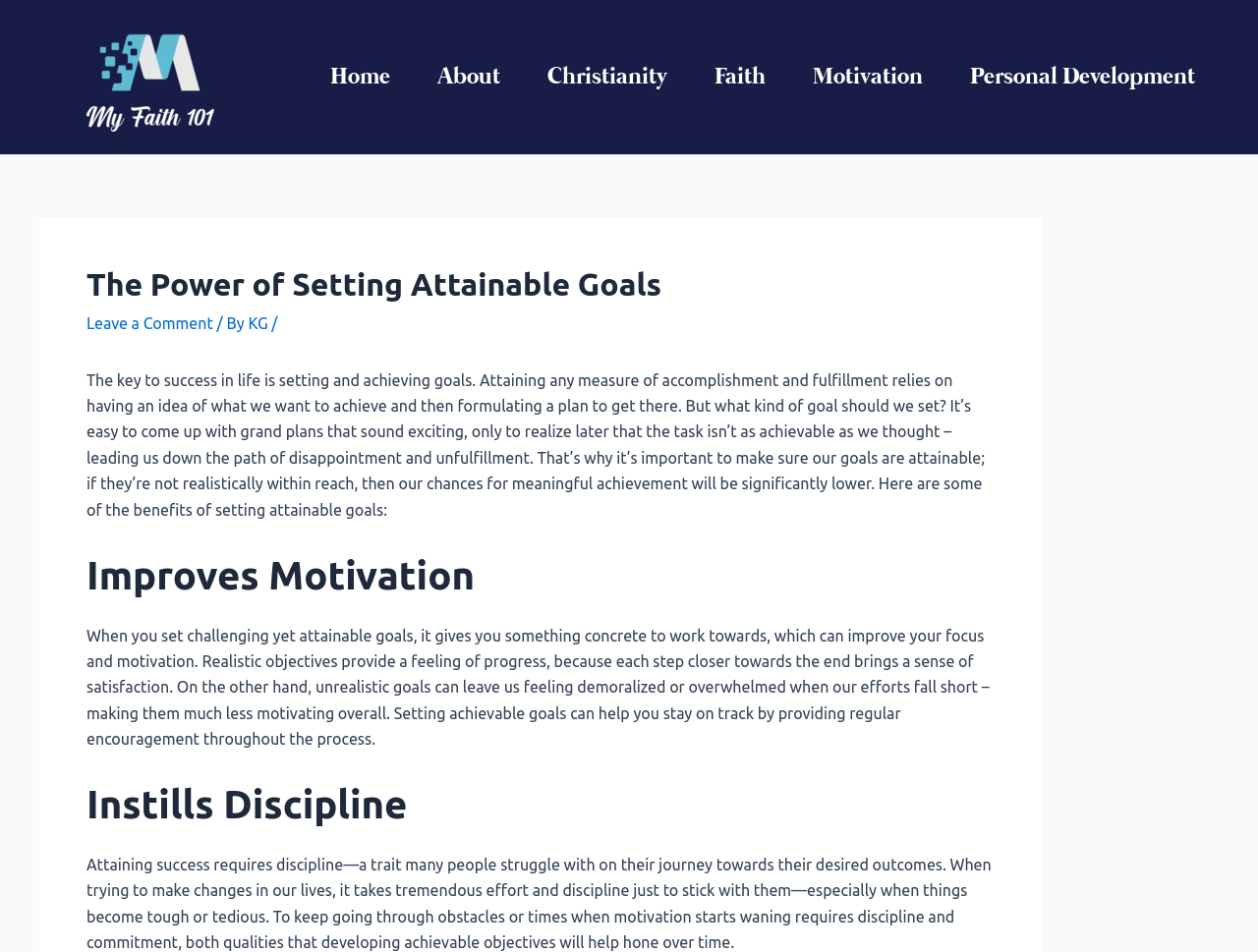Provide the text content of the webpage's main heading.

The Power of Setting Attainable Goals